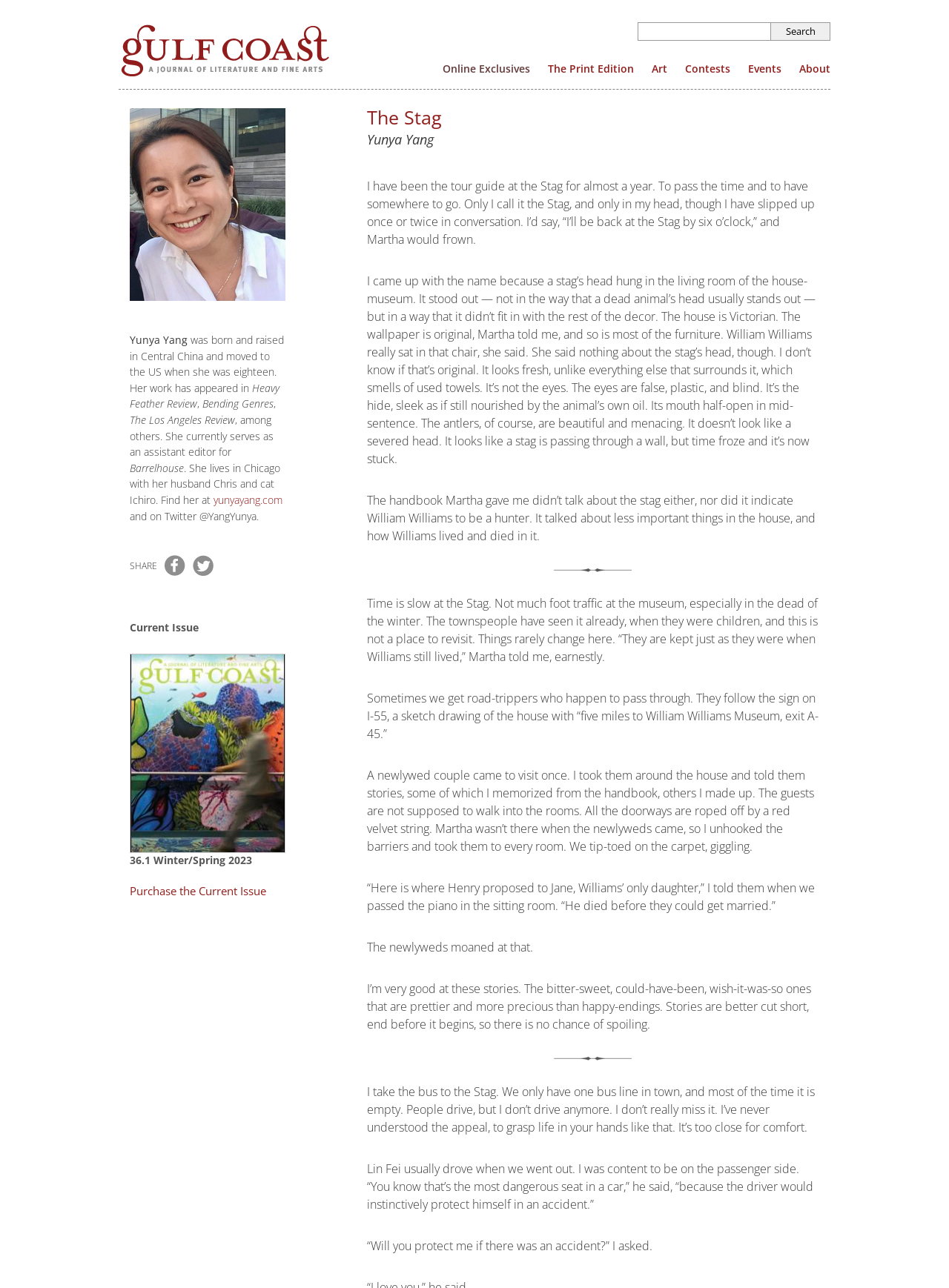Pinpoint the bounding box coordinates of the clickable area necessary to execute the following instruction: "View the current issue". The coordinates should be given as four float numbers between 0 and 1, namely [left, top, right, bottom].

[0.137, 0.482, 0.301, 0.493]